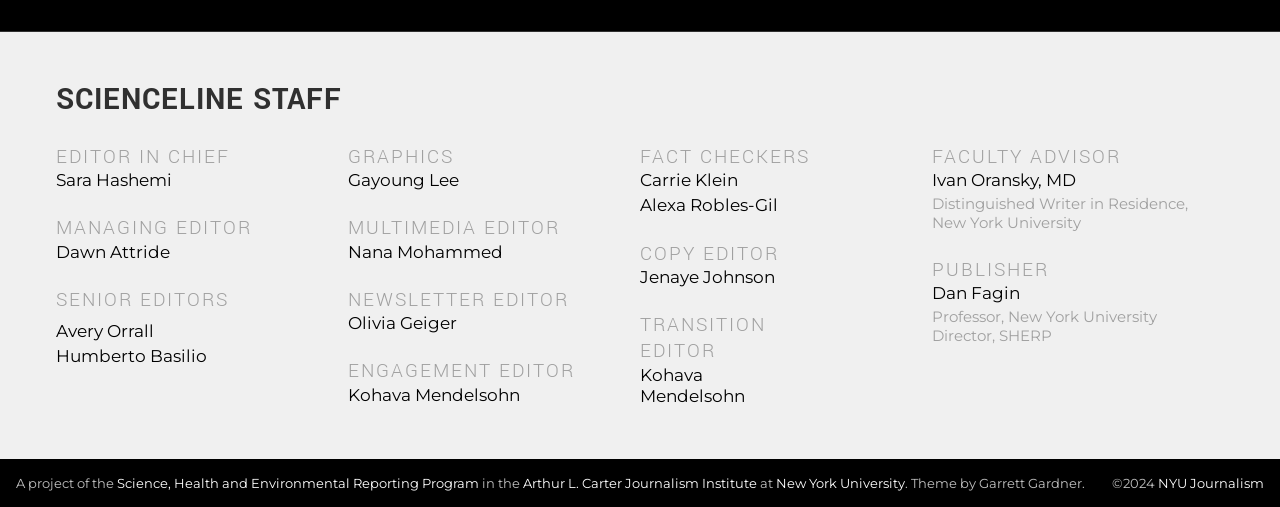Extract the bounding box coordinates for the UI element described as: "Flexible Pickup Times".

None